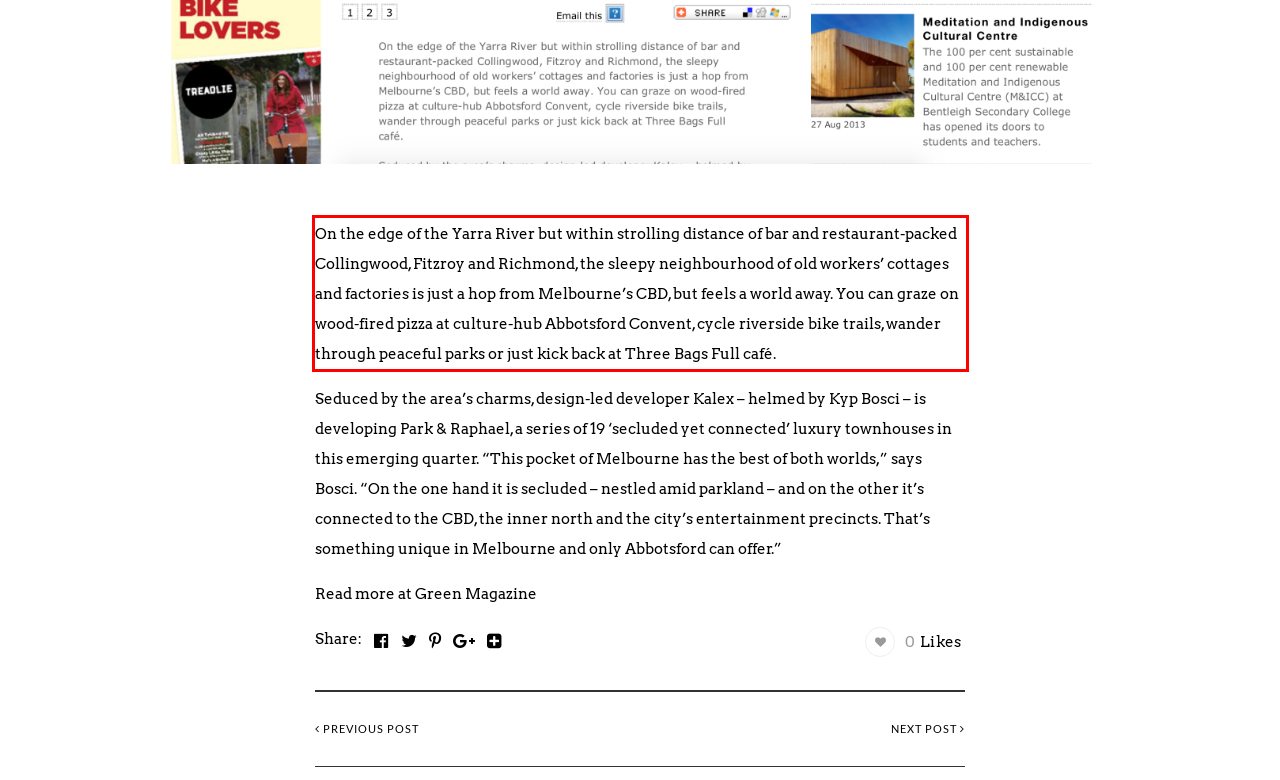Please examine the screenshot of the webpage and read the text present within the red rectangle bounding box.

On the edge of the Yarra River but within strolling distance of bar and restaurant-packed Collingwood, Fitzroy and Richmond, the sleepy neighbourhood of old workers’ cottages and factories is just a hop from Melbourne’s CBD, but feels a world away. You can graze on wood-fired pizza at culture-hub Abbotsford Convent, cycle riverside bike trails, wander through peaceful parks or just kick back at Three Bags Full café.